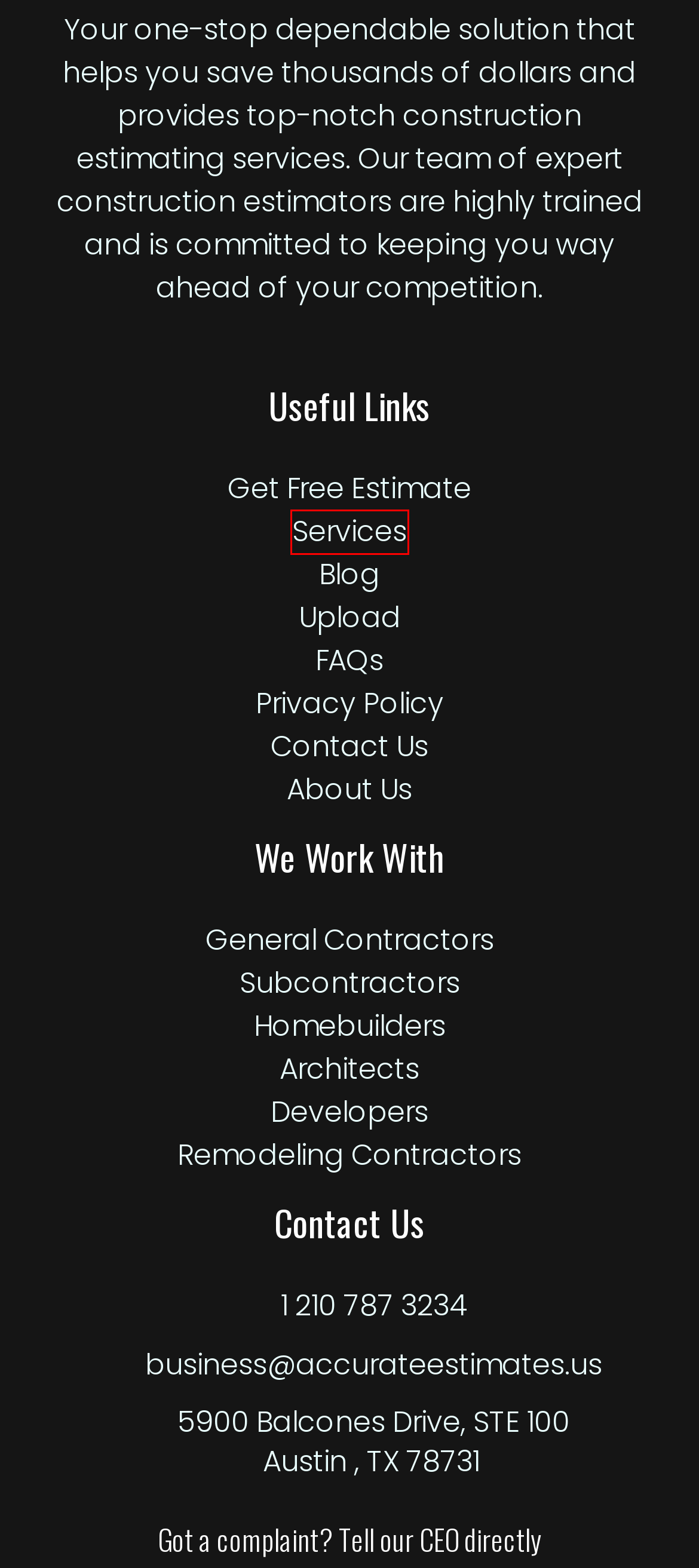Inspect the screenshot of a webpage with a red rectangle bounding box. Identify the webpage description that best corresponds to the new webpage after clicking the element inside the bounding box. Here are the candidates:
A. About Us - Accurate Estimates LLC
B. Contact Us - Accurate Estimates LLC
C. Construction Latest Blogs & News - Accurate Estimates LLC
D. Privacy Policy - Accurate Estimates LLC
E. Estimating Services We Provide - Accurate Estimates LLC
F. Frequently Asked Questions - Accurate Estimates LLC
G. Upload - Accurate Estimates LLC
H. Free Estimate & Consultation - Accurate Estimates LLC

E